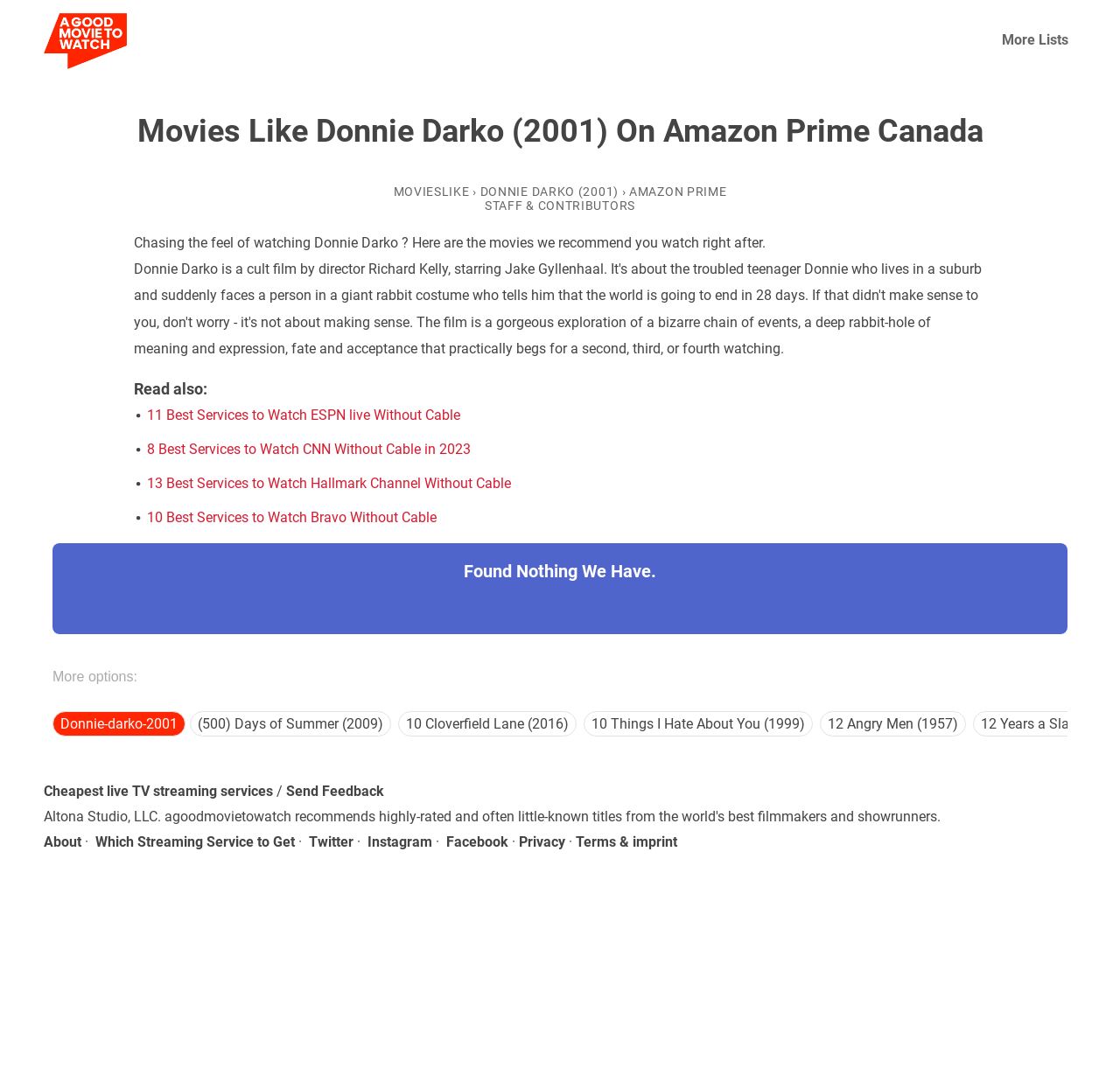Generate the text of the webpage's primary heading.

Movies Like Donnie Darko (2001) On Amazon Prime Canada